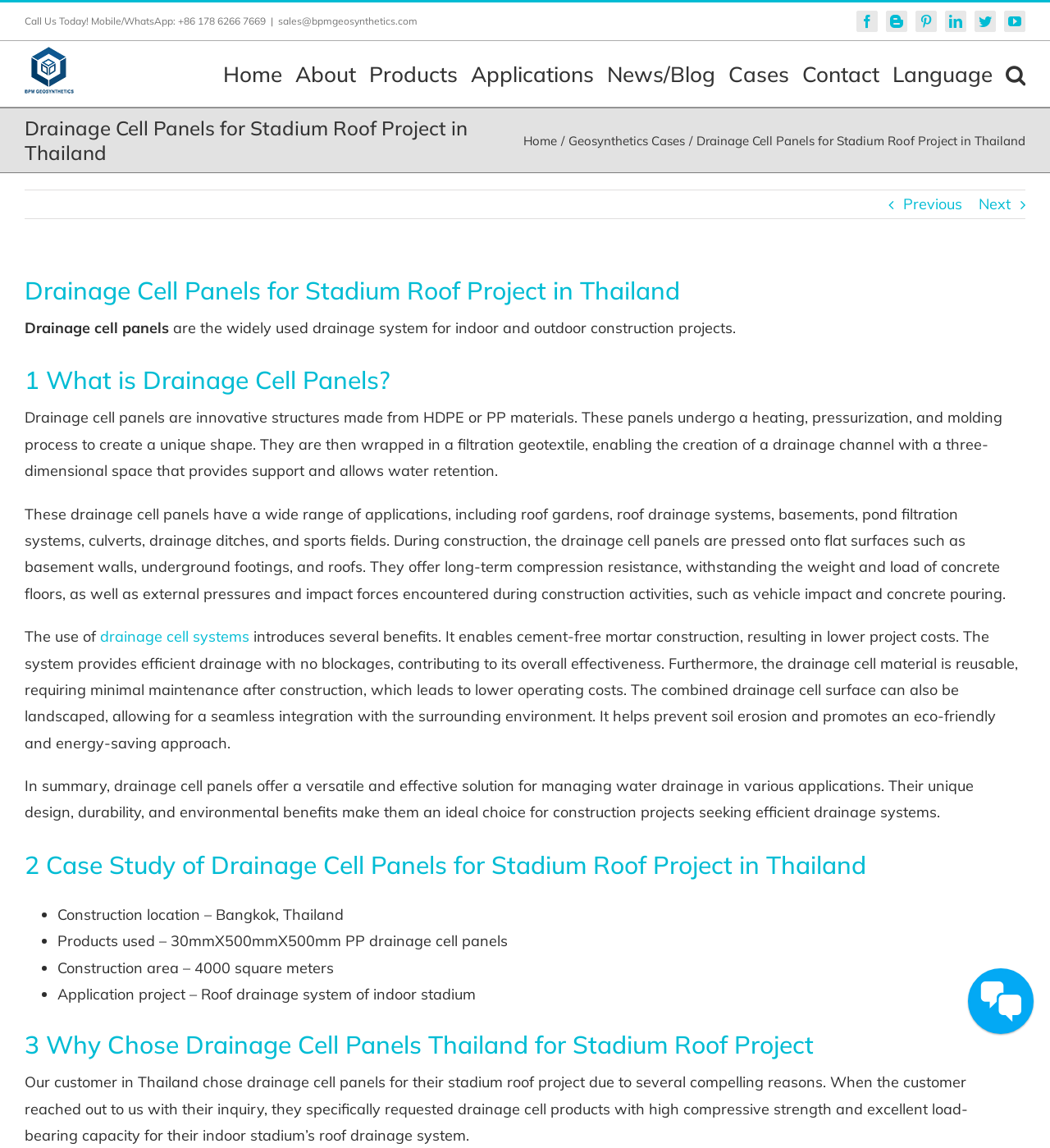Please locate the bounding box coordinates of the element that needs to be clicked to achieve the following instruction: "Go to top of the page". The coordinates should be four float numbers between 0 and 1, i.e., [left, top, right, bottom].

[0.904, 0.89, 0.941, 0.915]